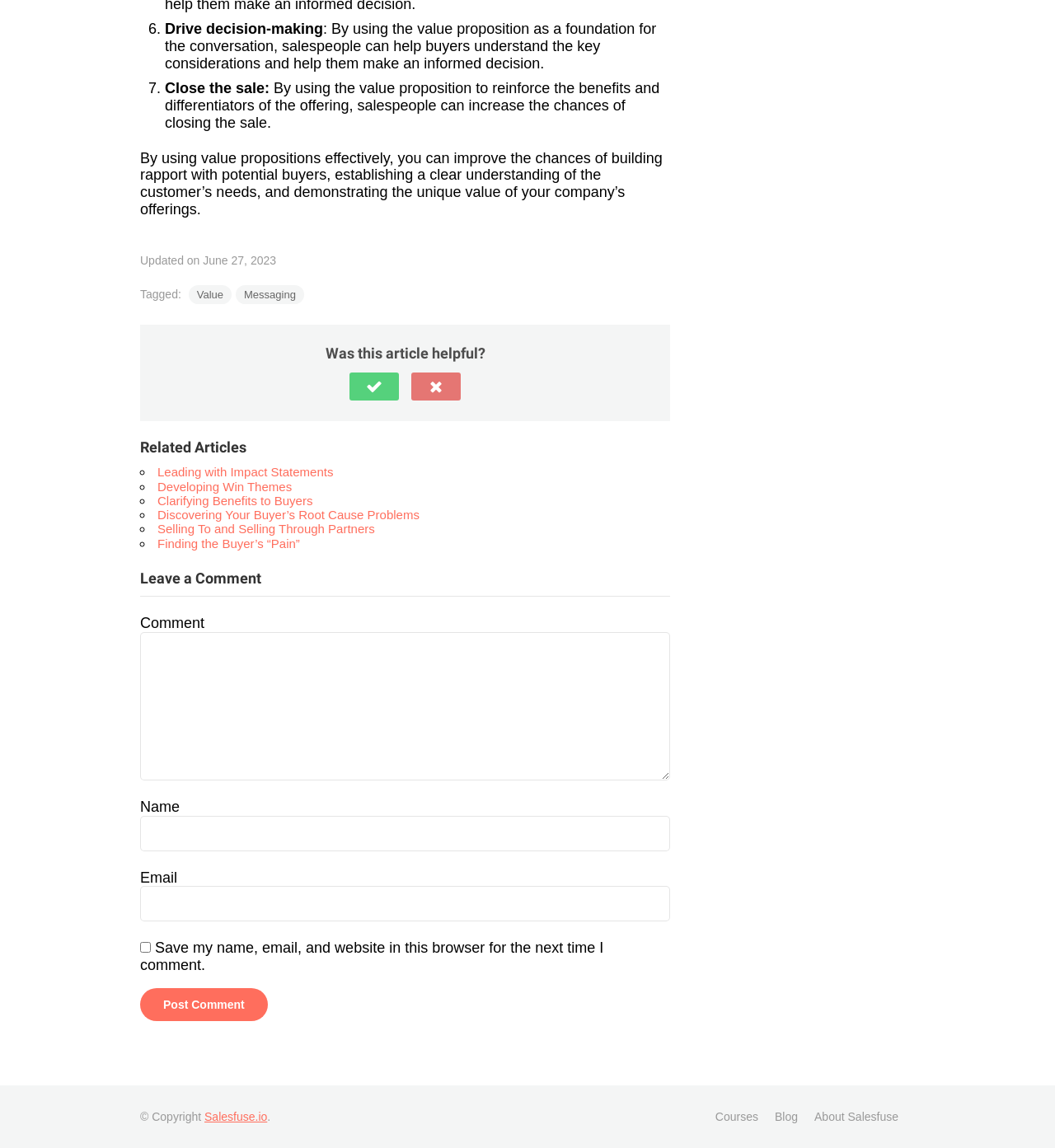Locate the bounding box coordinates of the item that should be clicked to fulfill the instruction: "Click on the 'Yes' button".

[0.331, 0.324, 0.378, 0.349]